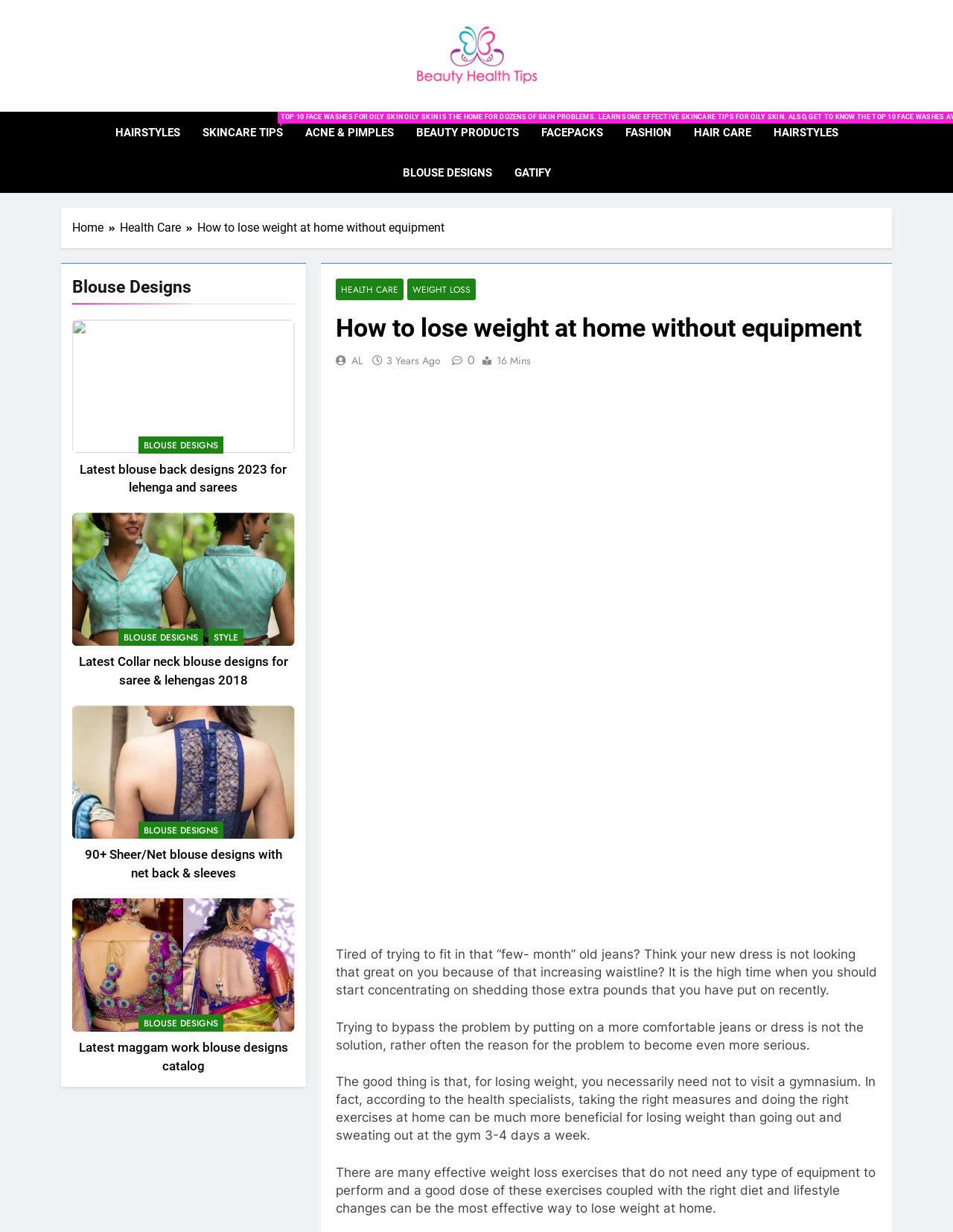Please specify the coordinates of the bounding box for the element that should be clicked to carry out this instruction: "View the 'Latest blouse back designs 2023 for lehenga and sarees' article". The coordinates must be four float numbers between 0 and 1, formatted as [left, top, right, bottom].

[0.084, 0.375, 0.301, 0.402]